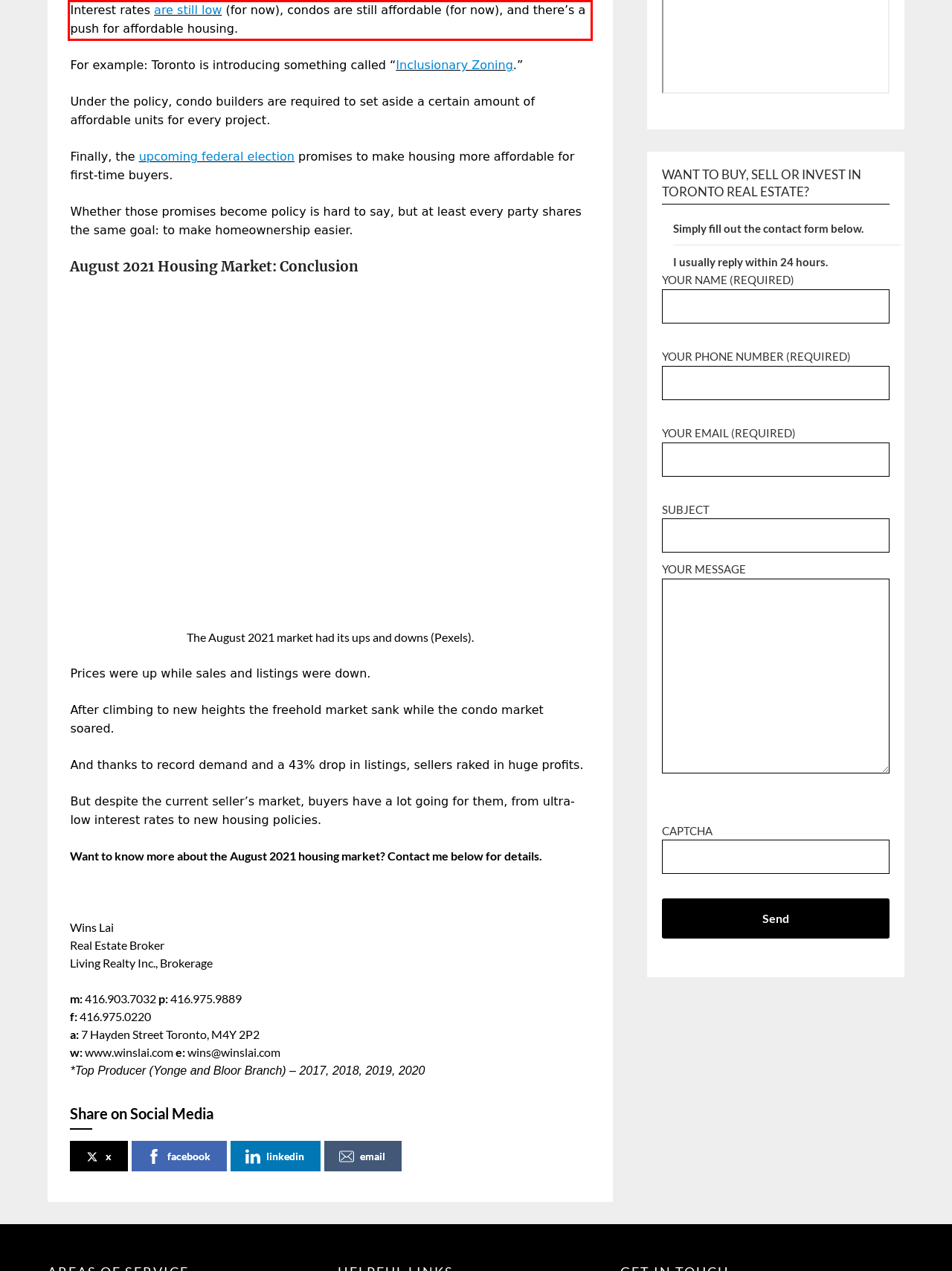Given a screenshot of a webpage containing a red bounding box, perform OCR on the text within this red bounding box and provide the text content.

Interest rates are still low (for now), condos are still affordable (for now), and there’s a push for affordable housing.